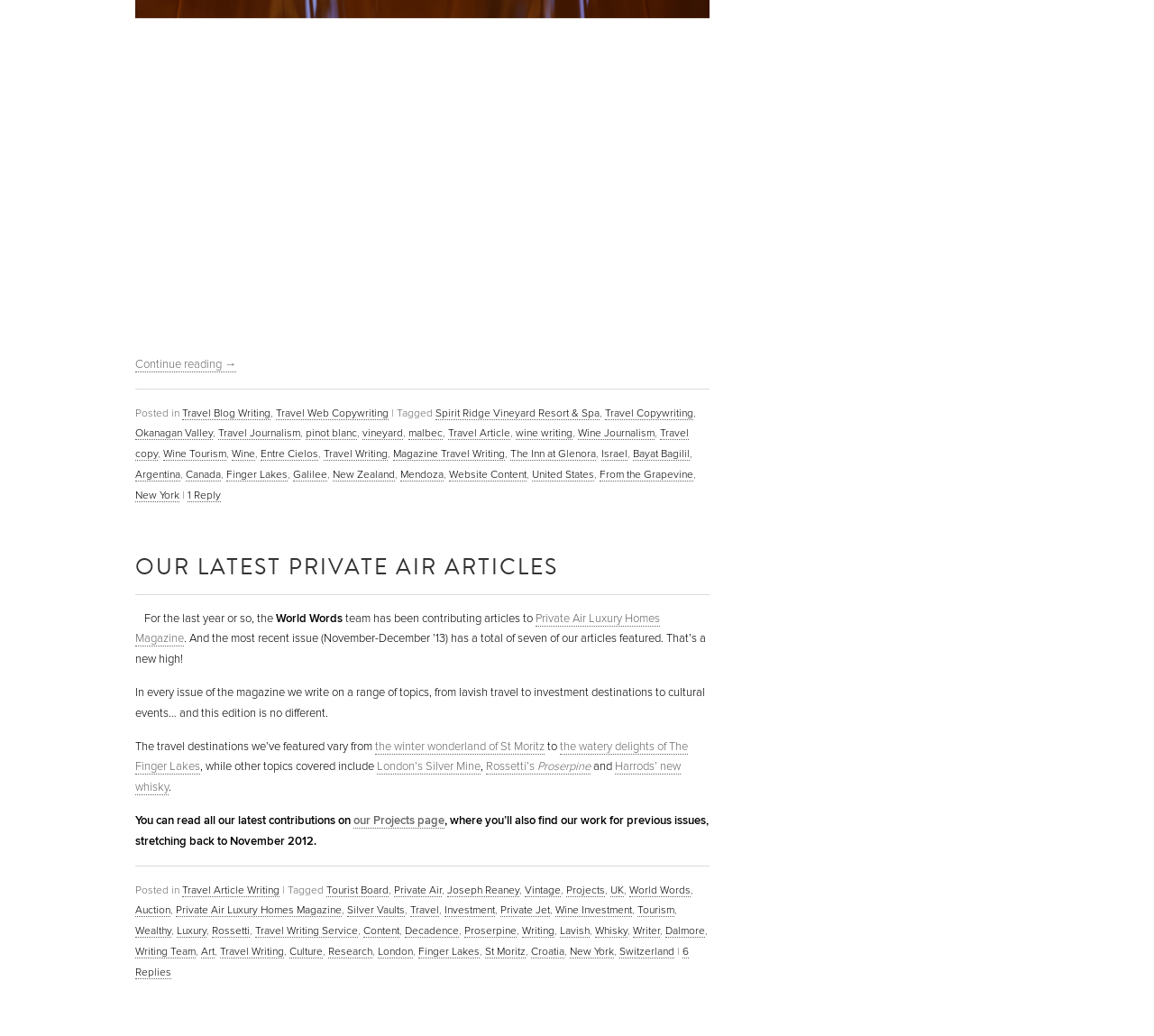Specify the bounding box coordinates of the region I need to click to perform the following instruction: "Click on 'Continue reading →'". The coordinates must be four float numbers in the range of 0 to 1, i.e., [left, top, right, bottom].

[0.117, 0.344, 0.205, 0.359]